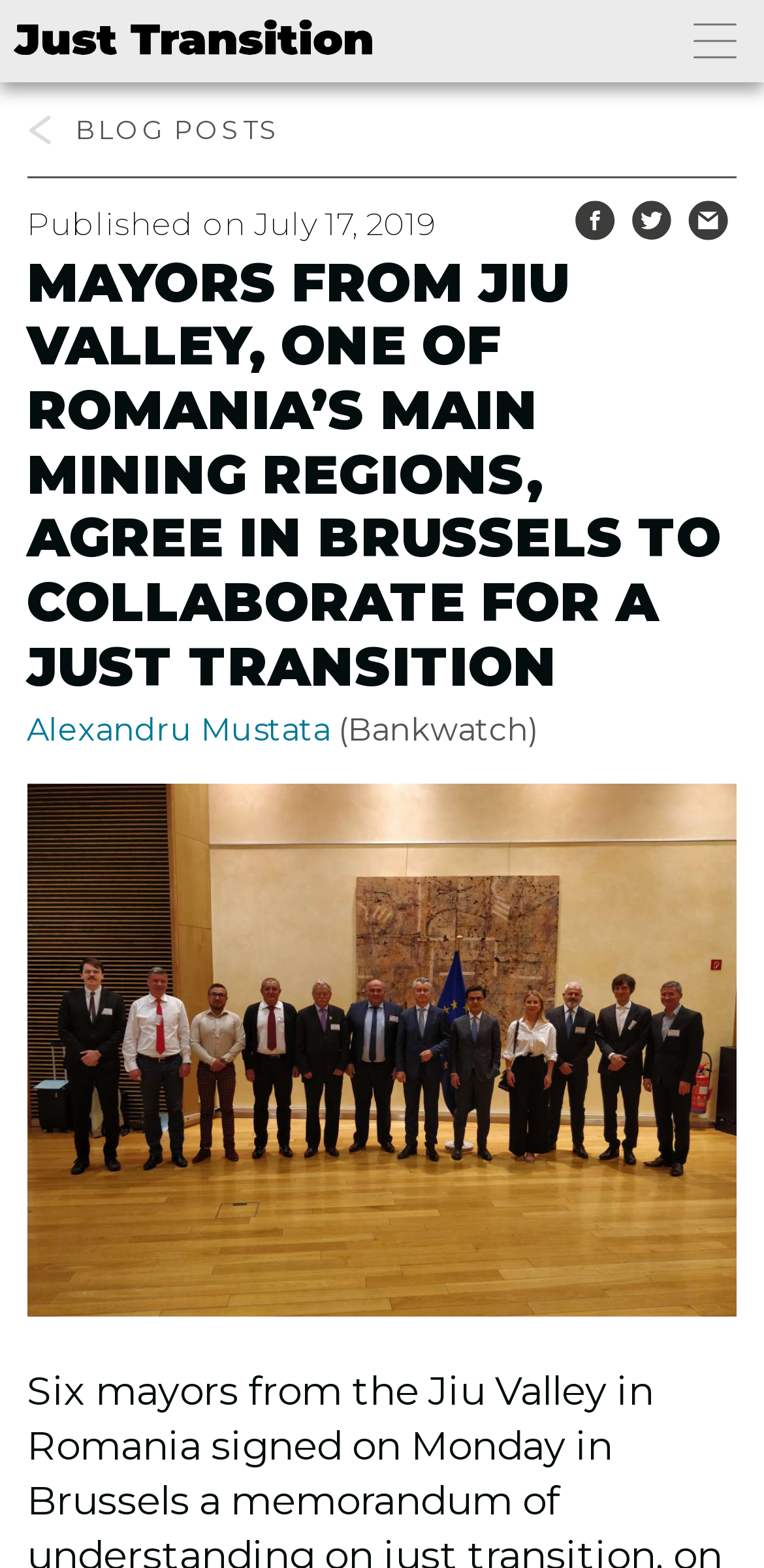Illustrate the webpage thoroughly, mentioning all important details.

The webpage appears to be a blog post about mayors from Jiu Valley, Romania, agreeing to collaborate for a just transition. At the top left corner, there is a logo link. On the top right side, there is a small image. Below the logo, there is a horizontal menu with a link to "BLOG POSTS". 

Under the menu, there is a published date "July 17, 2019" and a main heading that reads "MAYORS FROM JIU VALLEY, ONE OF ROMANIA’S MAIN MINING REGIONS, AGREE IN BRUSSELS TO COLLABORATE FOR A JUST TRANSITION". 

Below the heading, there is a section with a link to the author "Alexandru Mustata" and a text "(Bankwatch)" next to it. On the right side of this section, there are three social media links, each with a small image. 

The main content of the blog post is located in the middle of the page, taking up most of the vertical space. There is a large figure or image that spans the entire width of the page, located below the main content.